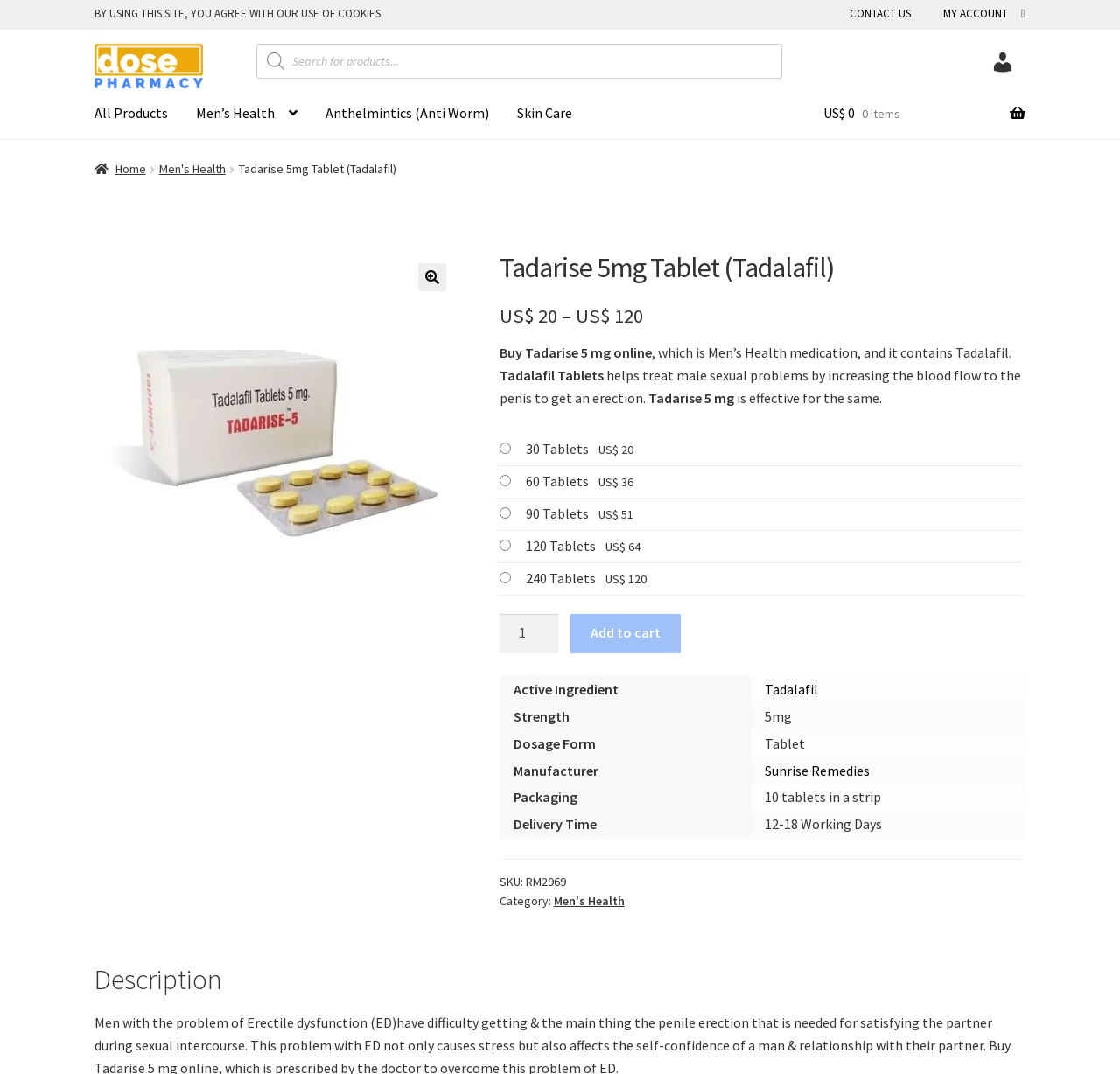Identify the bounding box for the UI element specified in this description: "Add to cart". The coordinates must be four float numbers between 0 and 1, formatted as [left, top, right, bottom].

[0.51, 0.571, 0.608, 0.608]